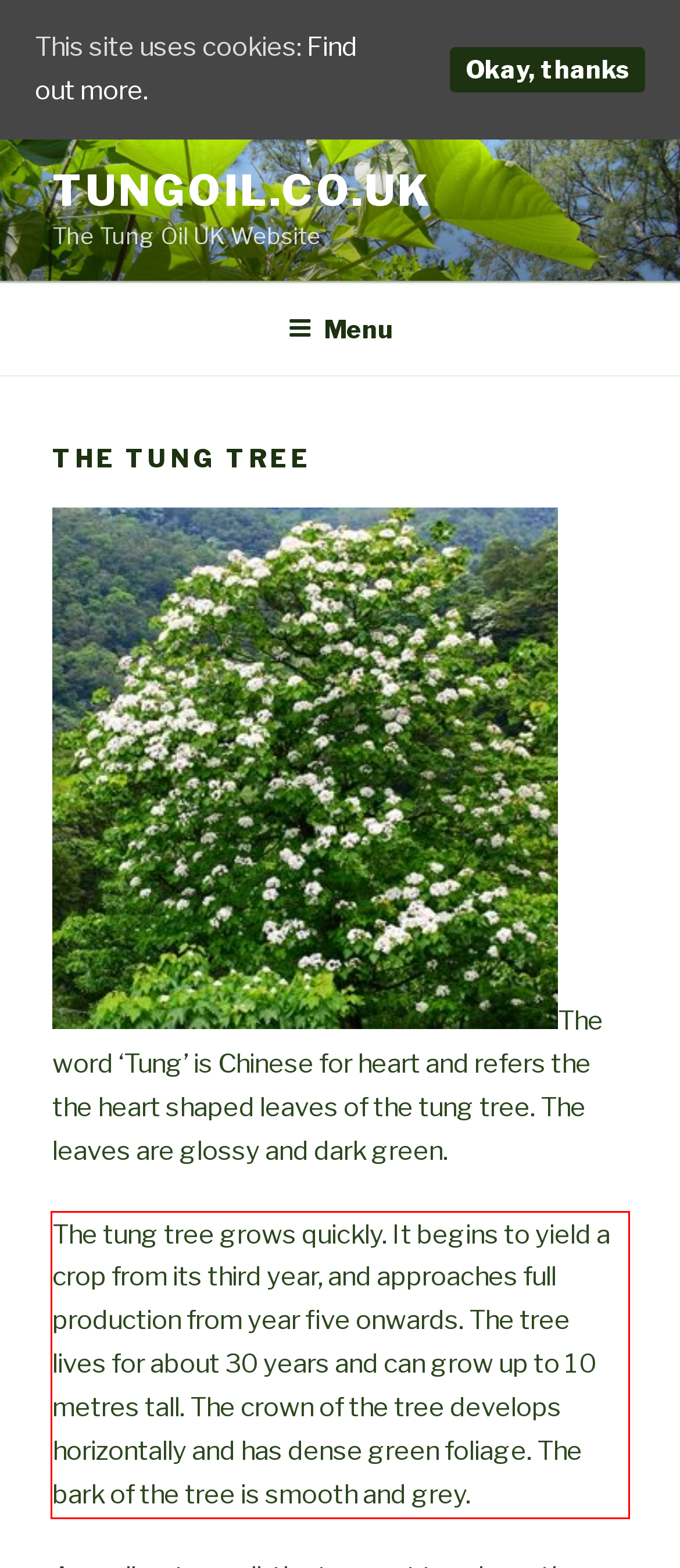You have a screenshot of a webpage with a red bounding box. Identify and extract the text content located inside the red bounding box.

The tung tree grows quickly. It begins to yield a crop from its third year, and approaches full production from year five onwards. The tree lives for about 30 years and can grow up to 10 metres tall. The crown of the tree develops horizontally and has dense green foliage. The bark of the tree is smooth and grey.